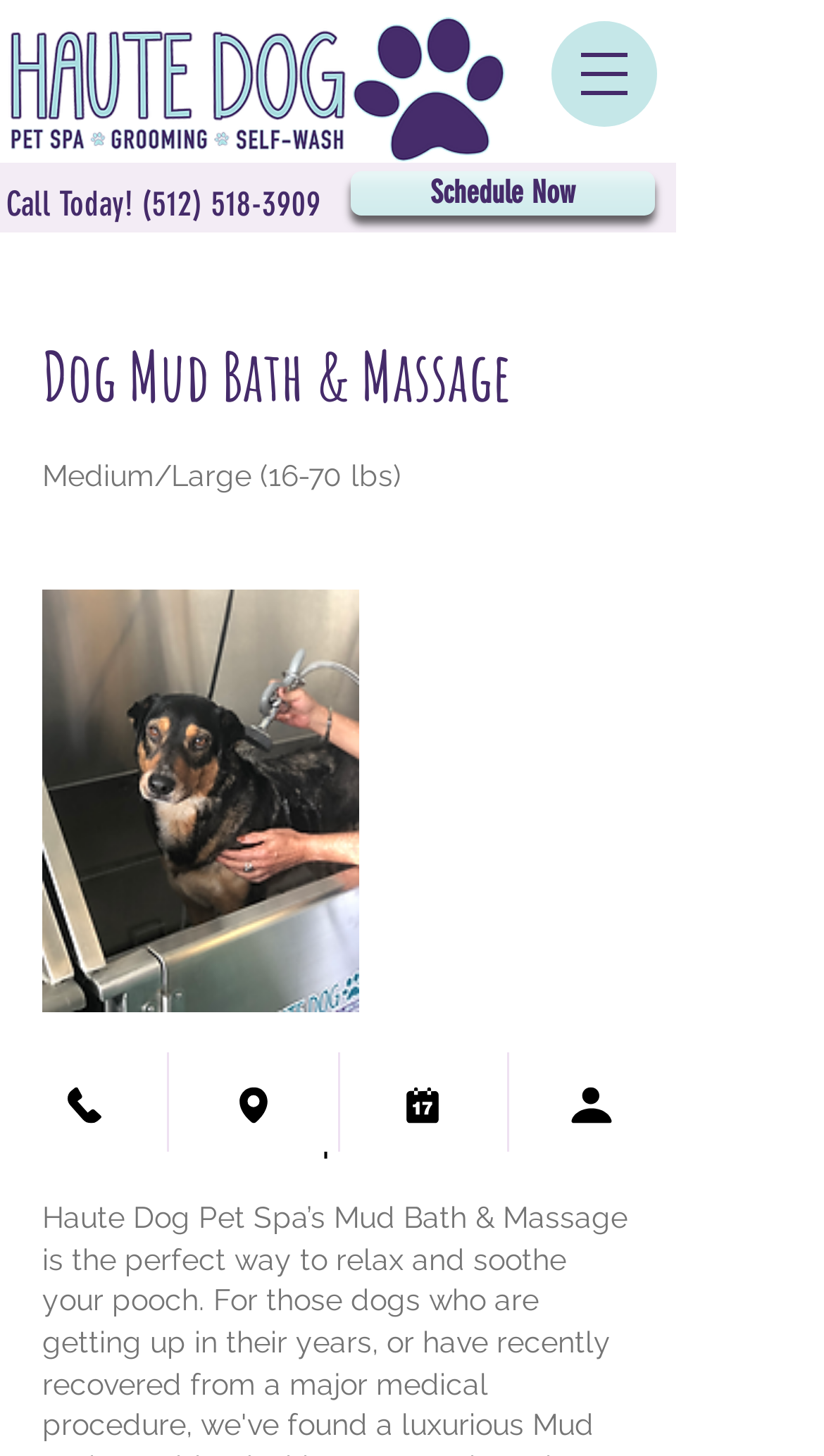What is the purpose of the mud bath and massage?
Please use the image to provide an in-depth answer to the question.

I inferred this by understanding the context of the webpage, which is about a pet spa, and the meta description that mentions the mud bath and massage as a way to relax and soothe dogs.